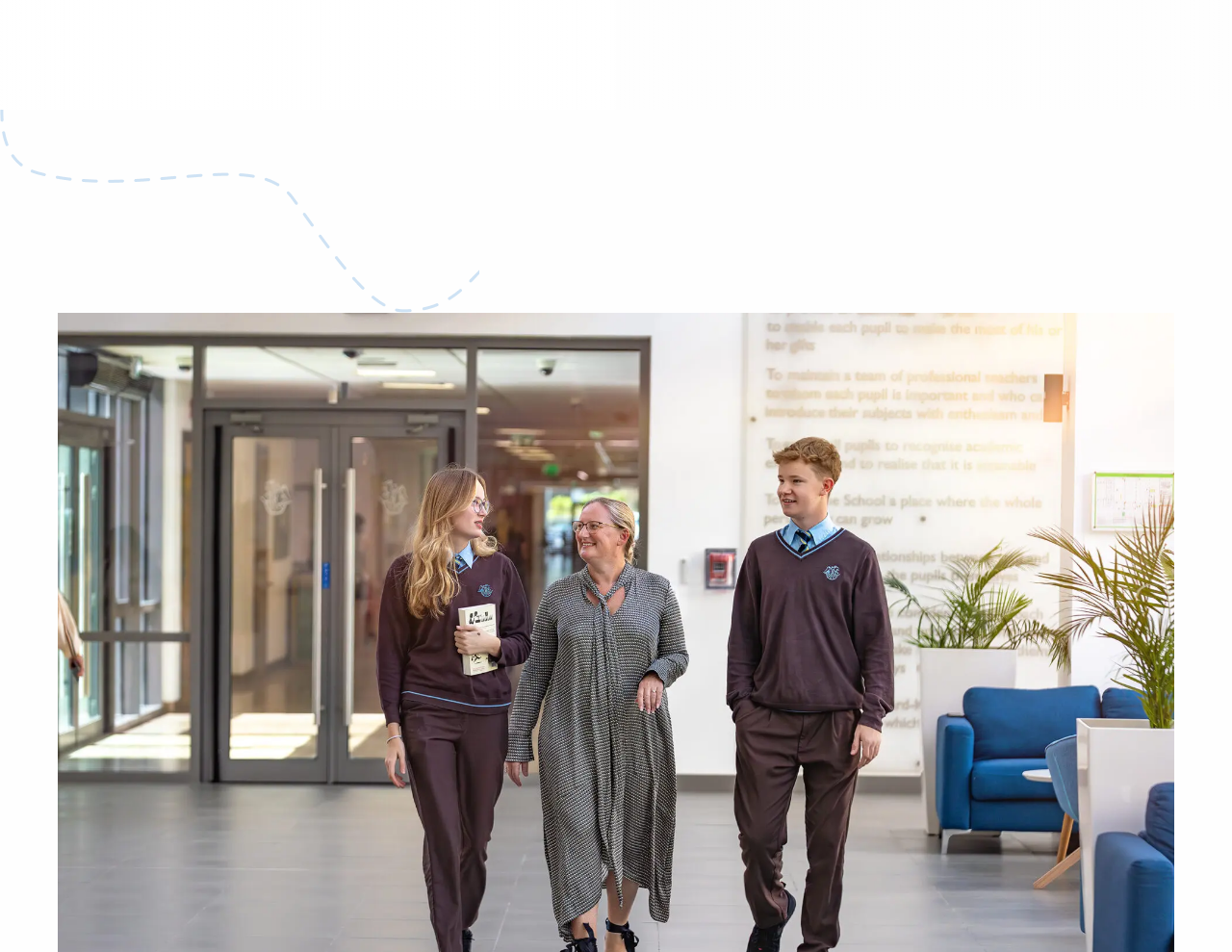Identify the bounding box coordinates of the clickable region necessary to fulfill the following instruction: "learn about the school". The bounding box coordinates should be four float numbers between 0 and 1, i.e., [left, top, right, bottom].

[0.583, 0.048, 0.613, 0.067]